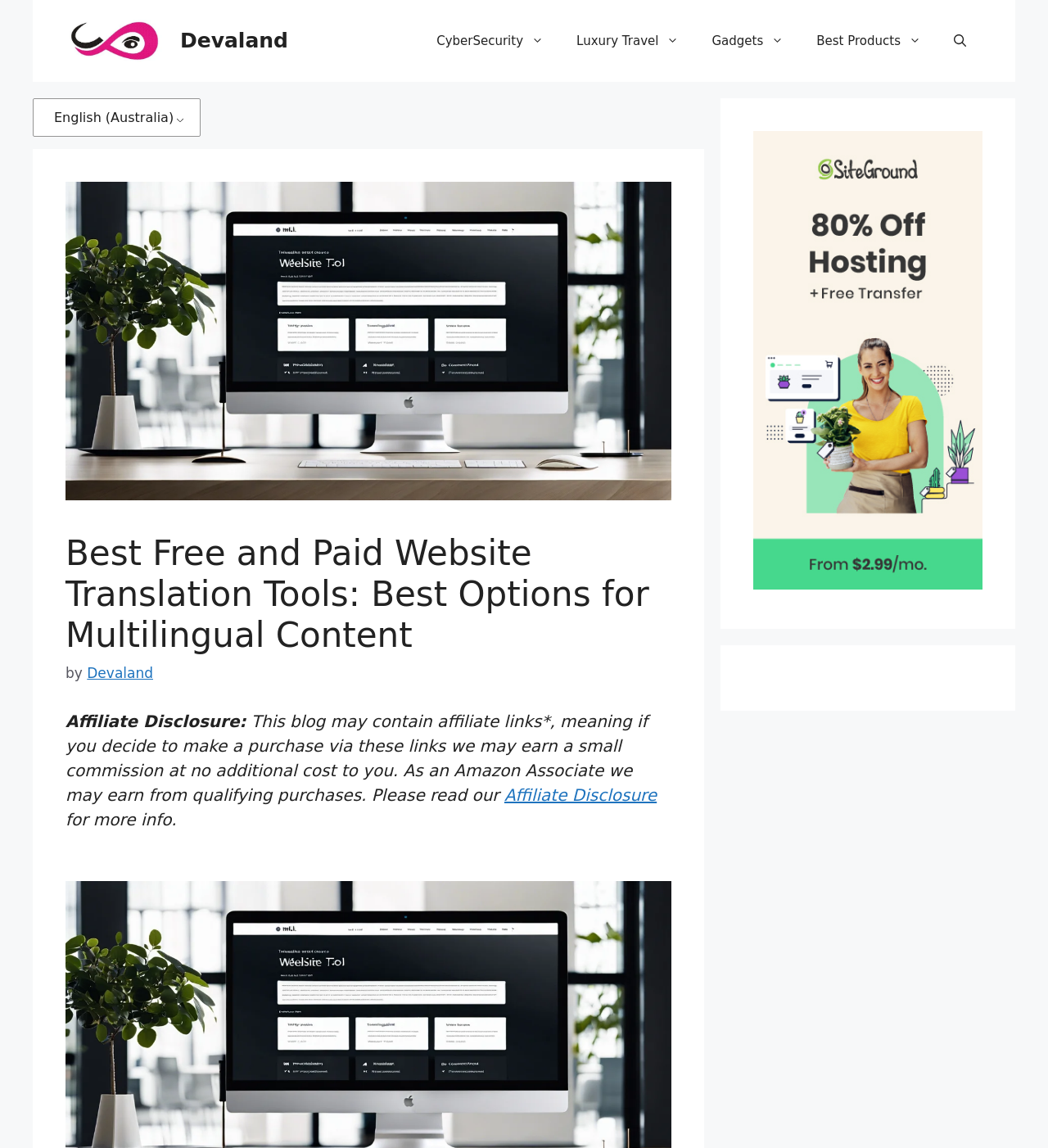Create an in-depth description of the webpage, covering main sections.

The webpage is about the best free and paid website translation tools, with a focus on multilingual content. At the top, there is a banner with the site's name, "Devaland", accompanied by a small image of the same name. Below the banner, there is a navigation menu with five links: "CyberSecurity", "Luxury Travel", "Gadgets", "Best Products", and a search button.

To the right of the navigation menu, there is a link to switch the language to "English (Australia)". Below this link, there is a large image related to website translation tools. Above the image, there is a header section with a heading that matches the page's title, followed by a subheading with the author's name, "Devaland", and an affiliate disclosure statement.

The affiliate disclosure statement is a paragraph of text that explains the blog's policy on affiliate links. It also includes a link to a separate page with more information on the affiliate disclosure policy.

On the right side of the page, there are two complementary sections. The first section contains an advertisement for SiteGround Web Hosting, with a link and an image. The second section is empty.

Overall, the webpage is organized with a clear hierarchy of elements, with the main content section in the center and complementary sections on the right side.